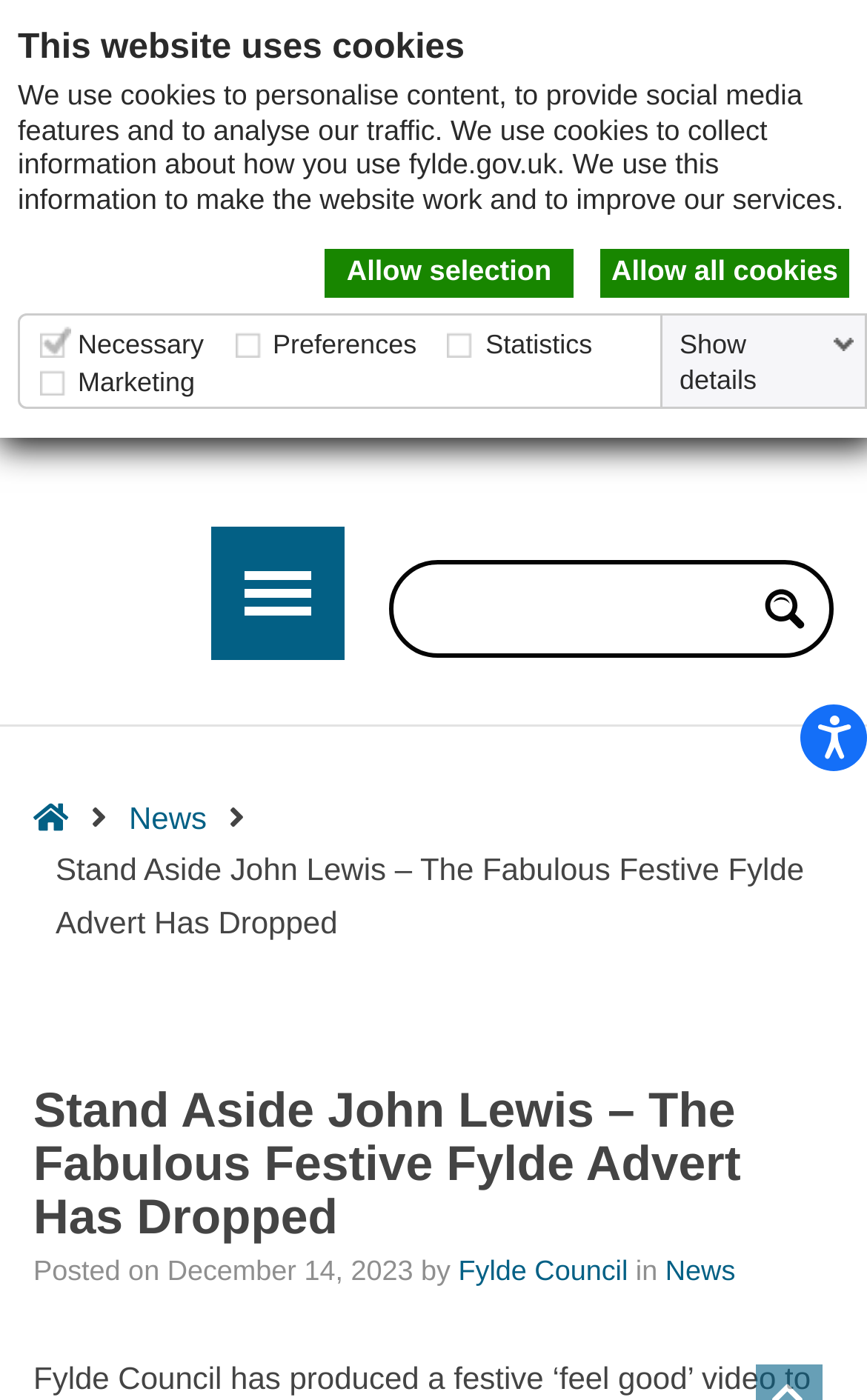What is the date of the news article?
Using the visual information, reply with a single word or short phrase.

December 14, 2023